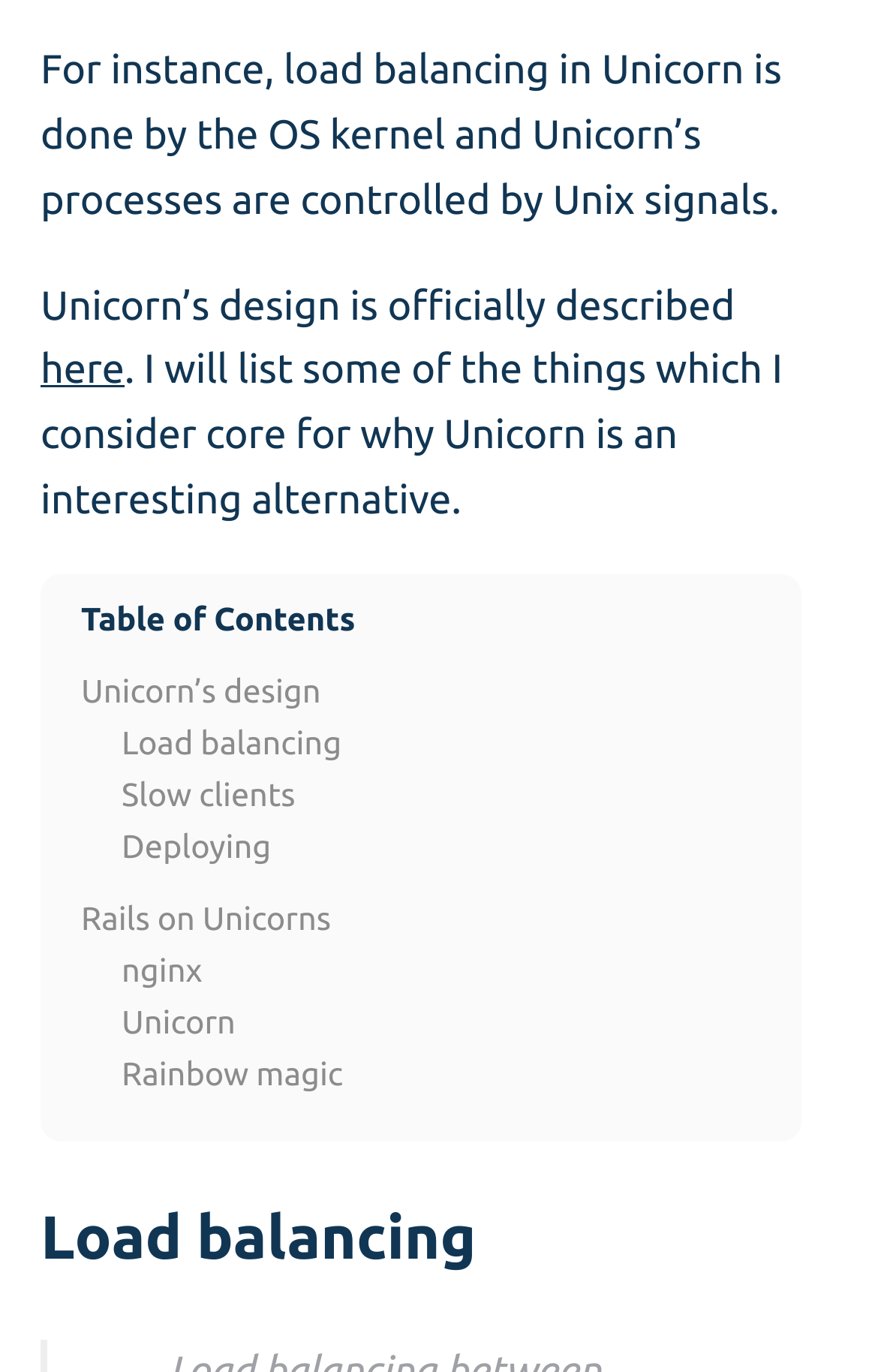Please determine the bounding box coordinates of the element to click in order to execute the following instruction: "View the 'Table of Contents'". The coordinates should be four float numbers between 0 and 1, specified as [left, top, right, bottom].

[0.092, 0.438, 0.405, 0.464]